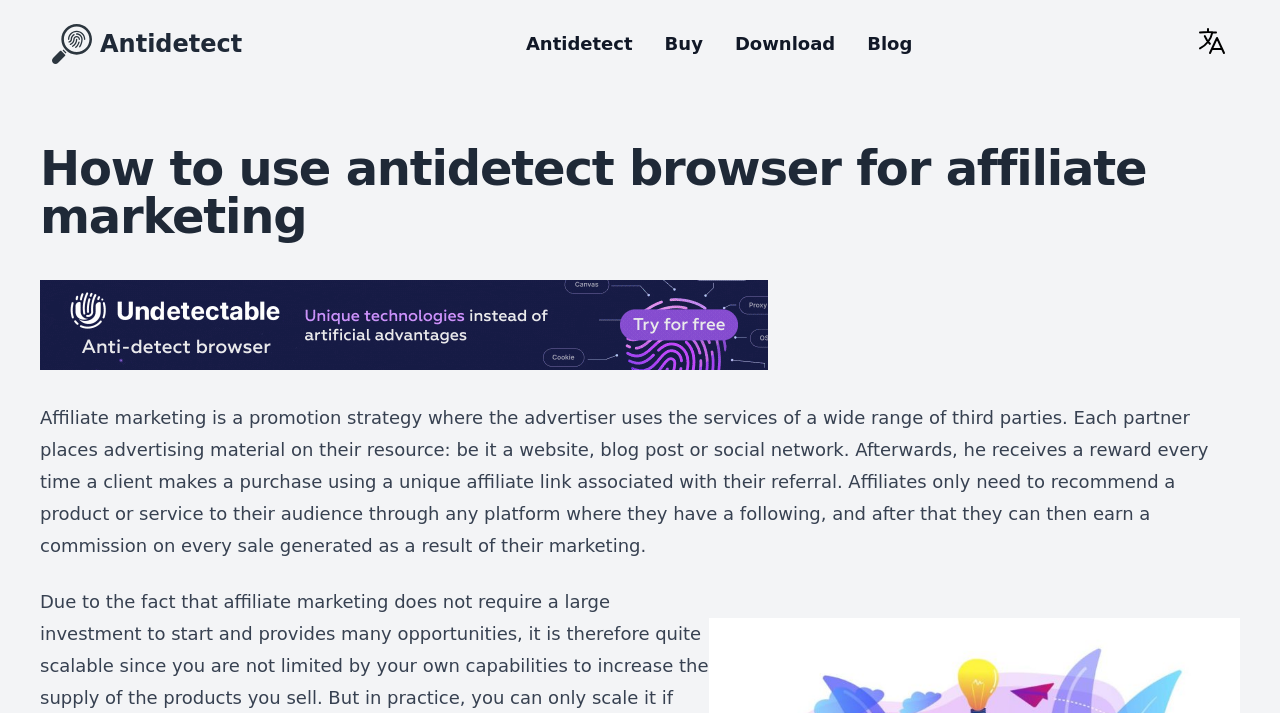From the webpage screenshot, predict the bounding box coordinates (top-left x, top-left y, bottom-right x, bottom-right y) for the UI element described here: parent_node: English

[0.934, 0.034, 0.959, 0.079]